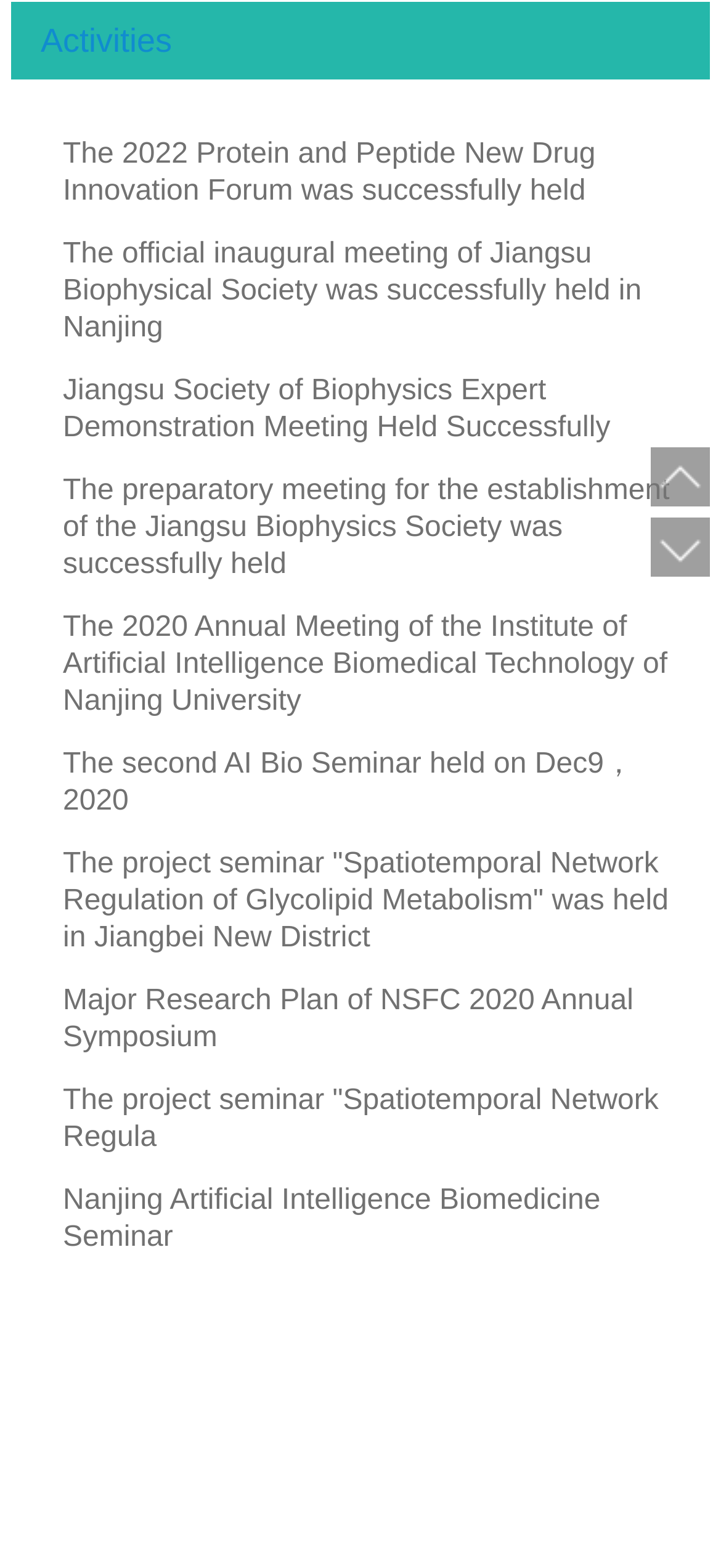Bounding box coordinates should be in the format (top-left x, top-left y, bottom-right x, bottom-right y) and all values should be floating point numbers between 0 and 1. Determine the bounding box coordinate for the UI element described as: >

[0.015, 0.051, 0.985, 0.067]